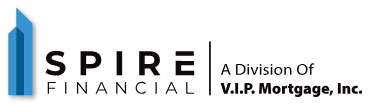Analyze the image and answer the question with as much detail as possible: 
What services does Spire Financial provide?

The caption reflects Spire Financial's commitment to providing comprehensive mortgage solutions and support in the loan process, catering to clients looking to buy, refinance, or sell their homes.